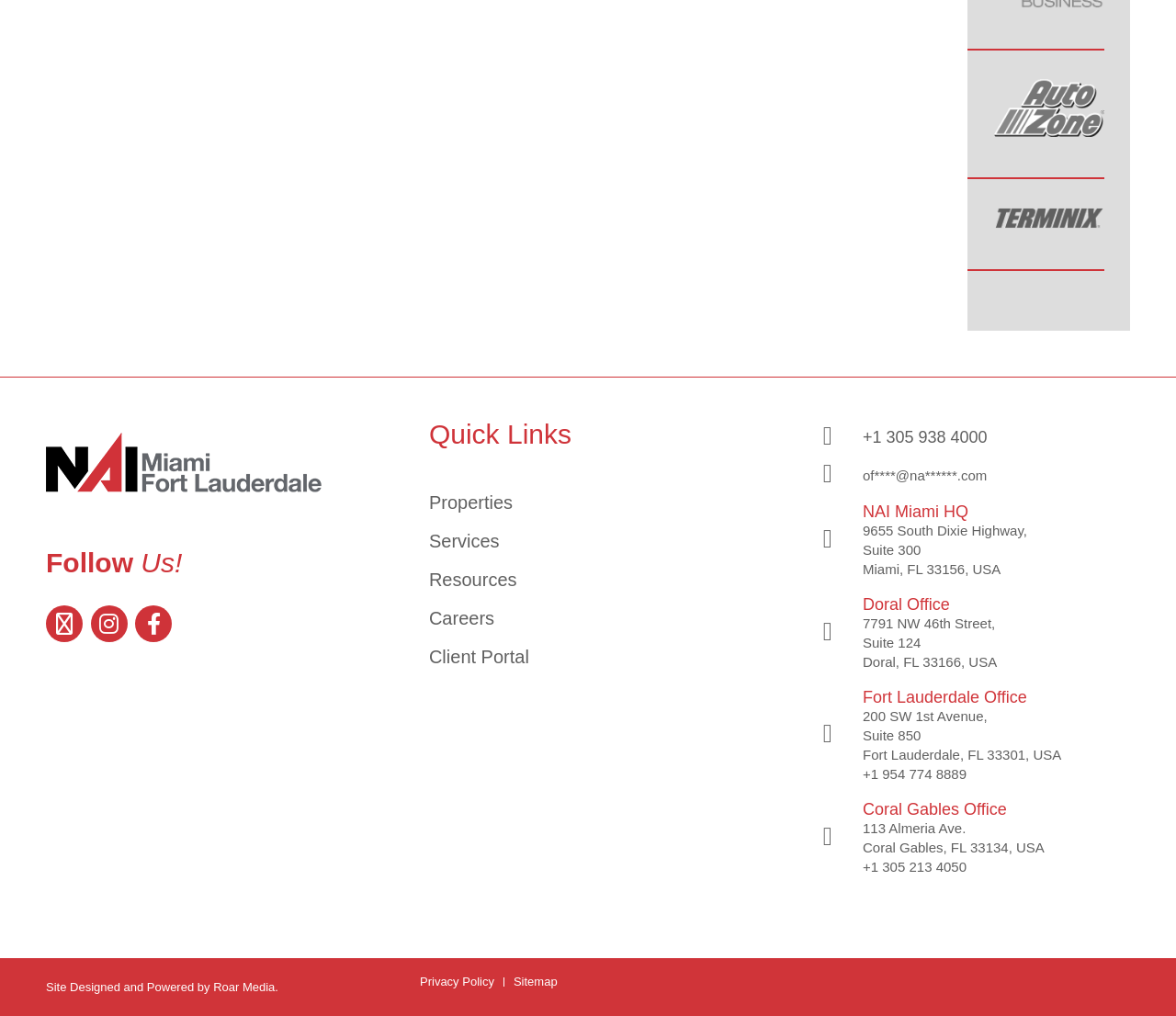Locate the bounding box coordinates of the UI element described by: "title="NAI Facebook"". Provide the coordinates as four float numbers between 0 and 1, formatted as [left, top, right, bottom].

[0.115, 0.596, 0.146, 0.632]